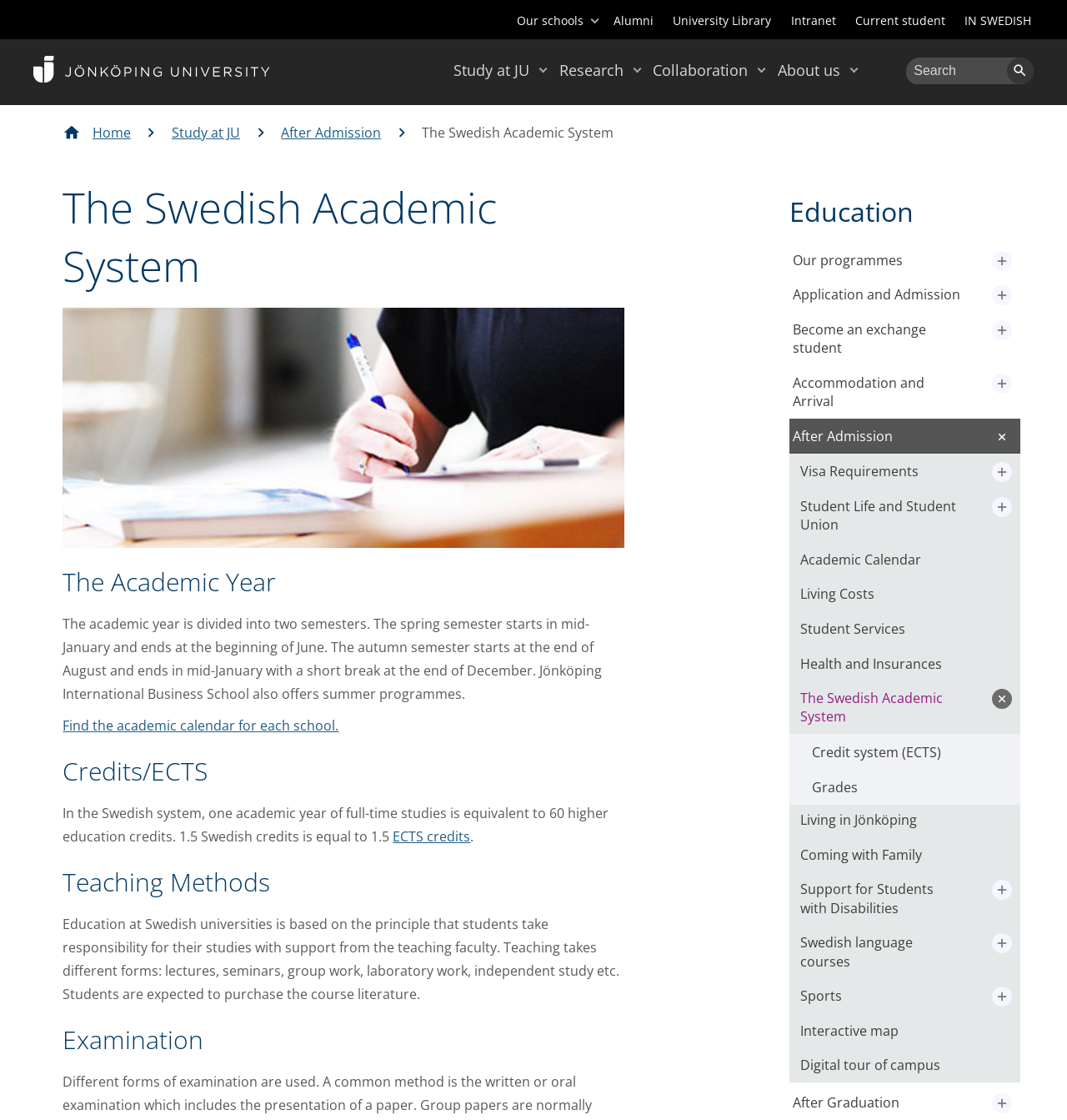Provide a short answer using a single word or phrase for the following question: 
How many semesters are there in an academic year?

Two